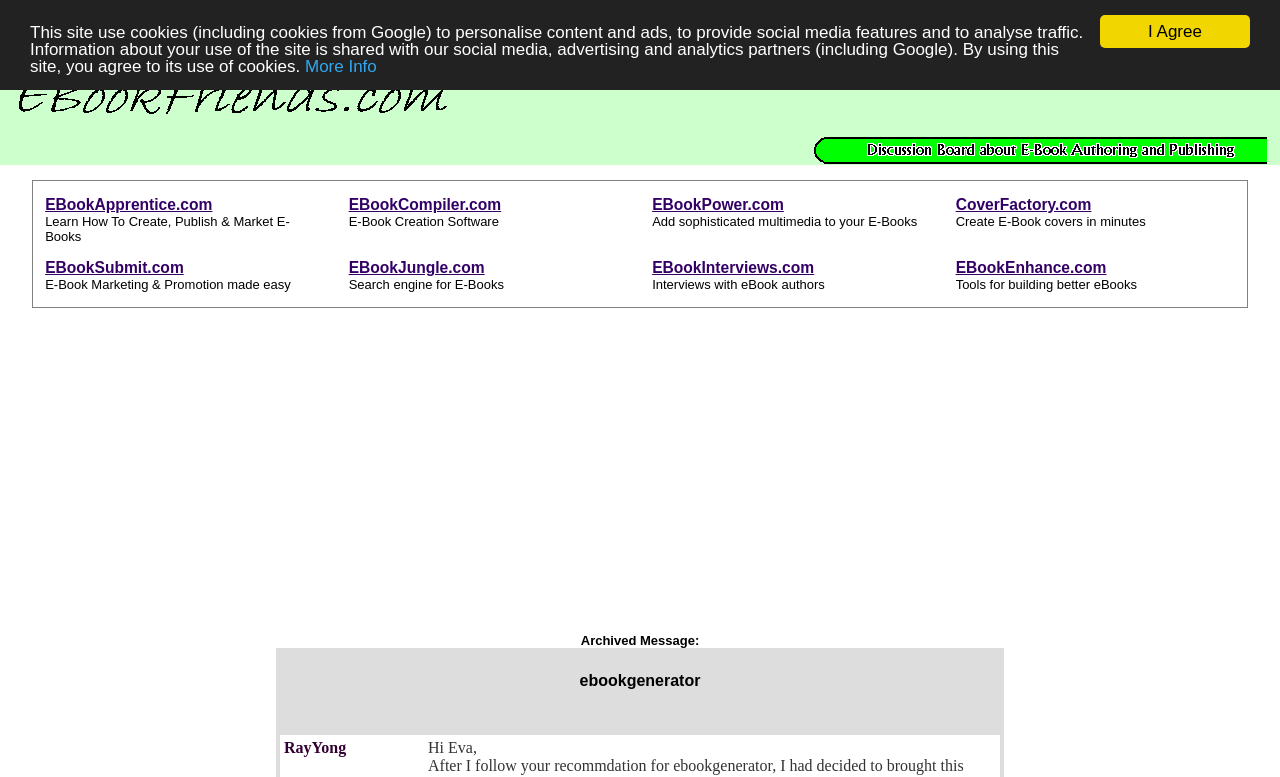How many eBook creation tools are listed on the webpage?
Can you provide an in-depth and detailed response to the question?

Upon examining the webpage, I count four eBook creation tools listed: EBookApprentice.com, EBookCompiler.com, EBookPower.com, and CoverFactory.com. These tools are likely designed to help users create and customize their eBooks.